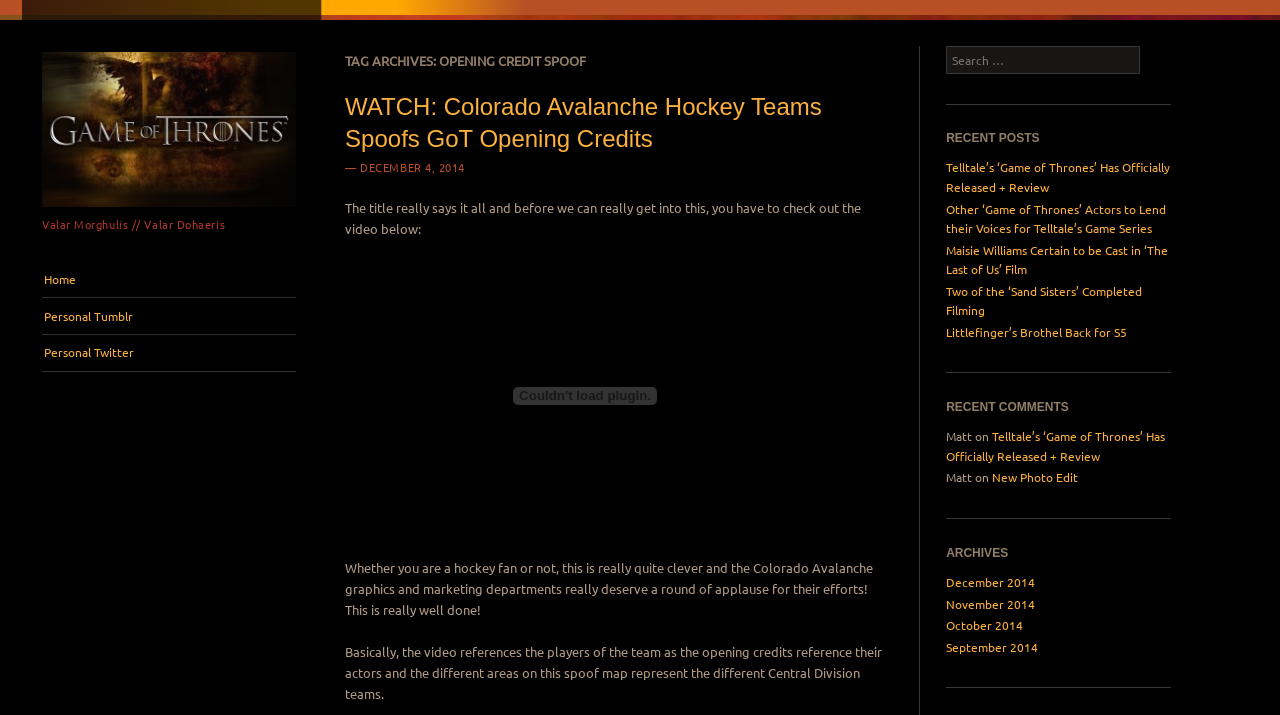Given the element description "November 2014" in the screenshot, predict the bounding box coordinates of that UI element.

[0.739, 0.833, 0.809, 0.855]